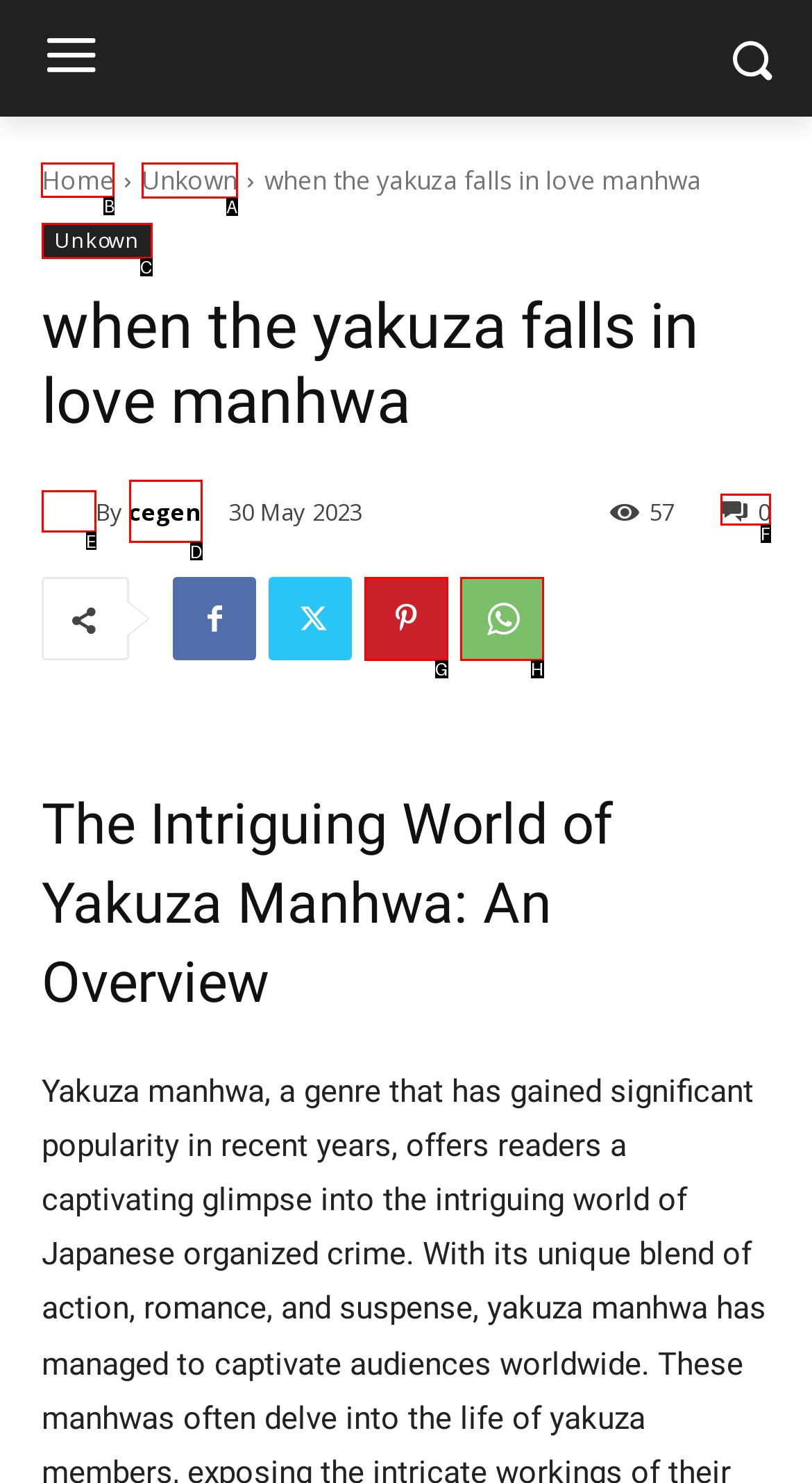Determine the letter of the UI element I should click on to complete the task: Learn more about WPX Hosting from the provided choices in the screenshot.

None